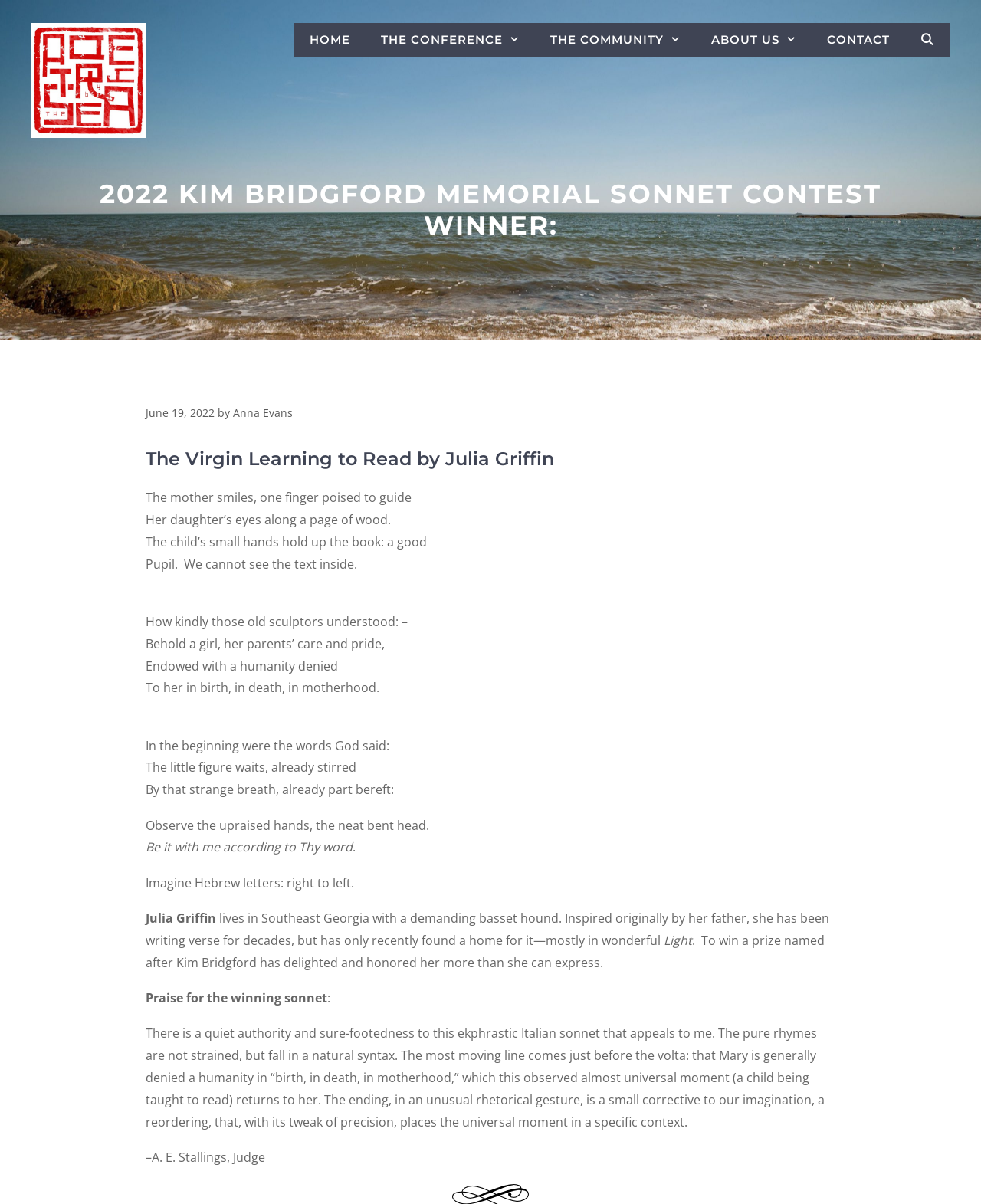Using the format (top-left x, top-left y, bottom-right x, bottom-right y), and given the element description, identify the bounding box coordinates within the screenshot: The Community

[0.545, 0.019, 0.709, 0.047]